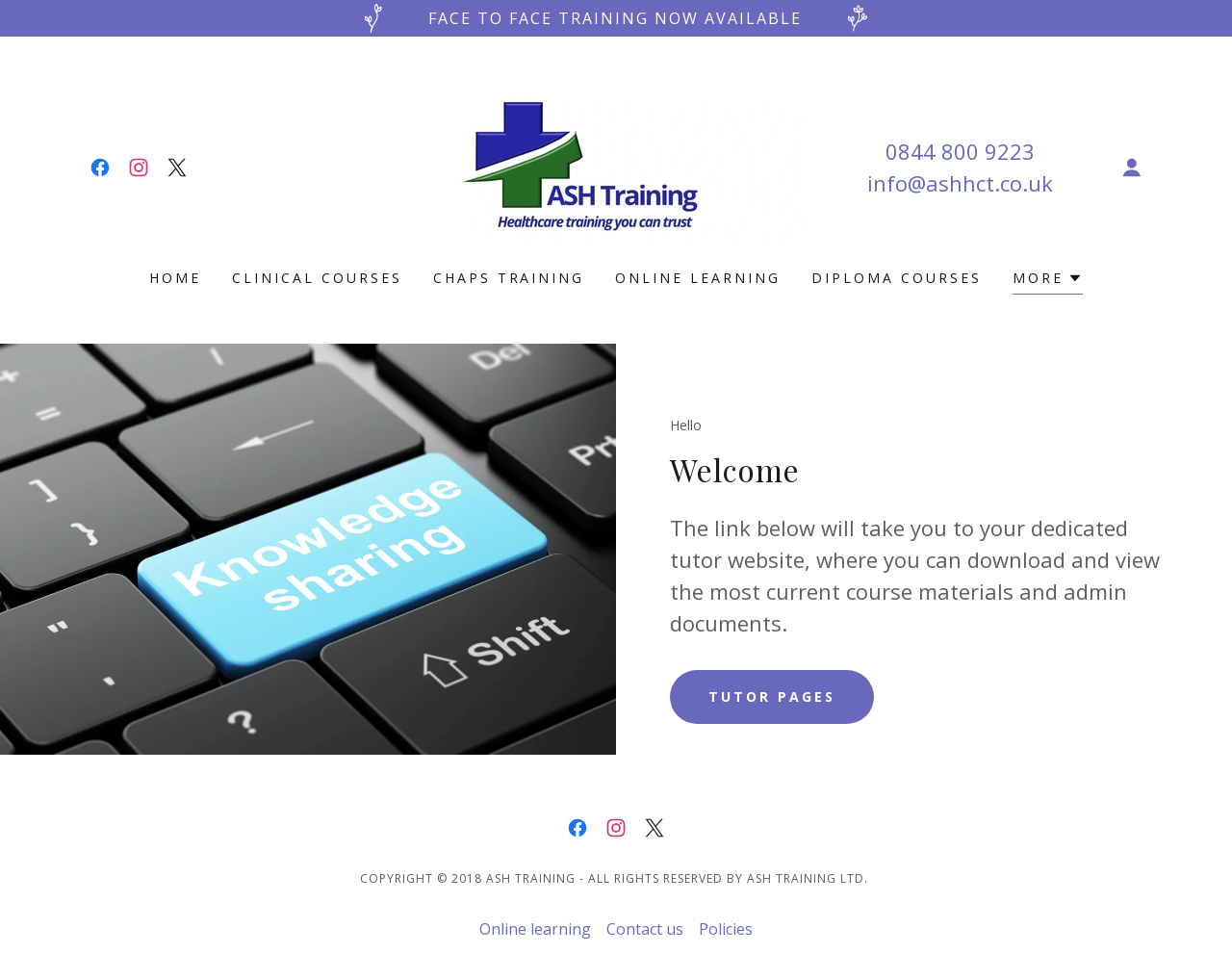How many social media links are present at the top of the webpage?
Refer to the image and provide a one-word or short phrase answer.

3